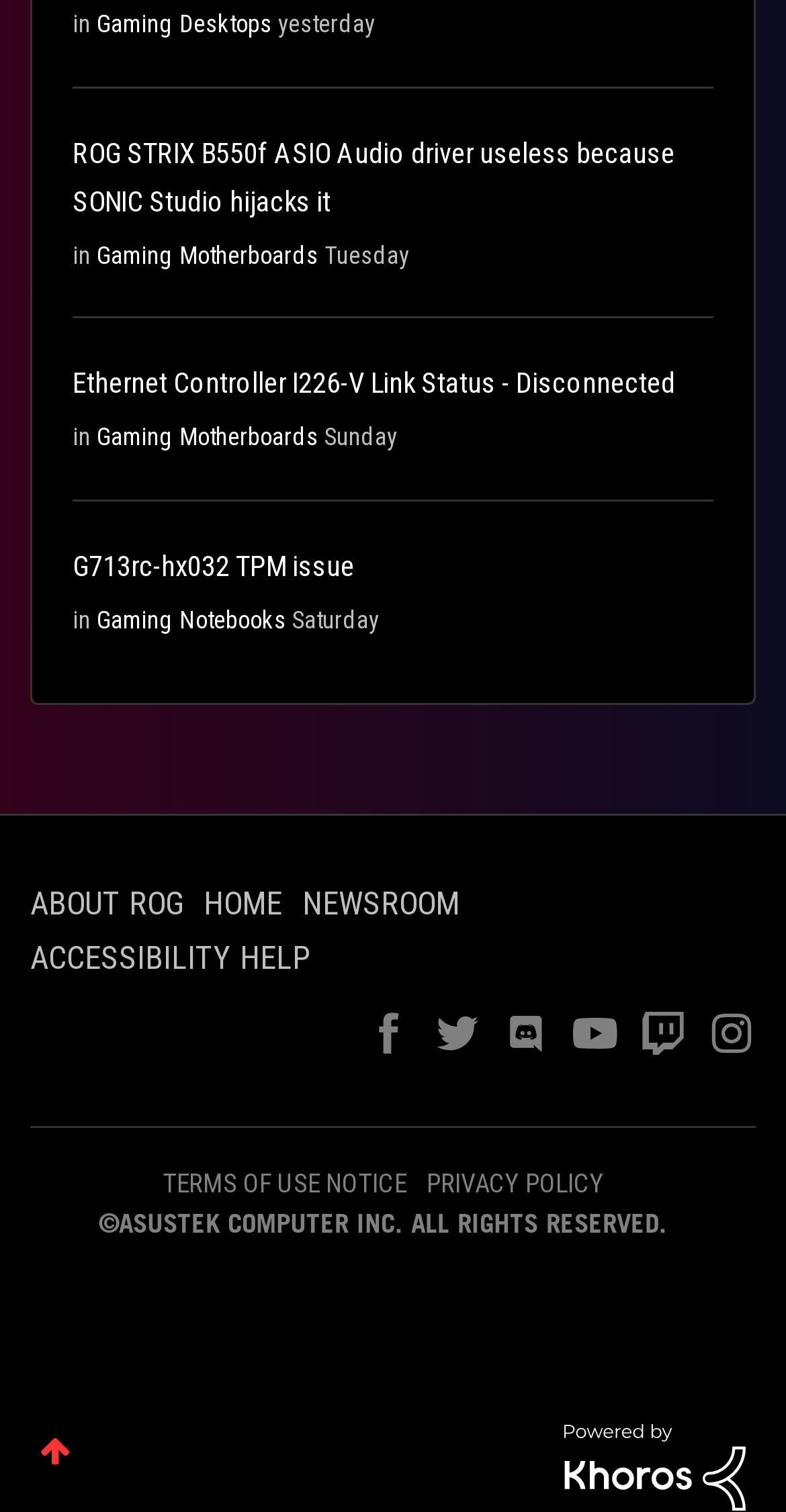Determine the bounding box coordinates for the clickable element to execute this instruction: "Go to ABOUT ROG". Provide the coordinates as four float numbers between 0 and 1, i.e., [left, top, right, bottom].

[0.038, 0.584, 0.233, 0.61]